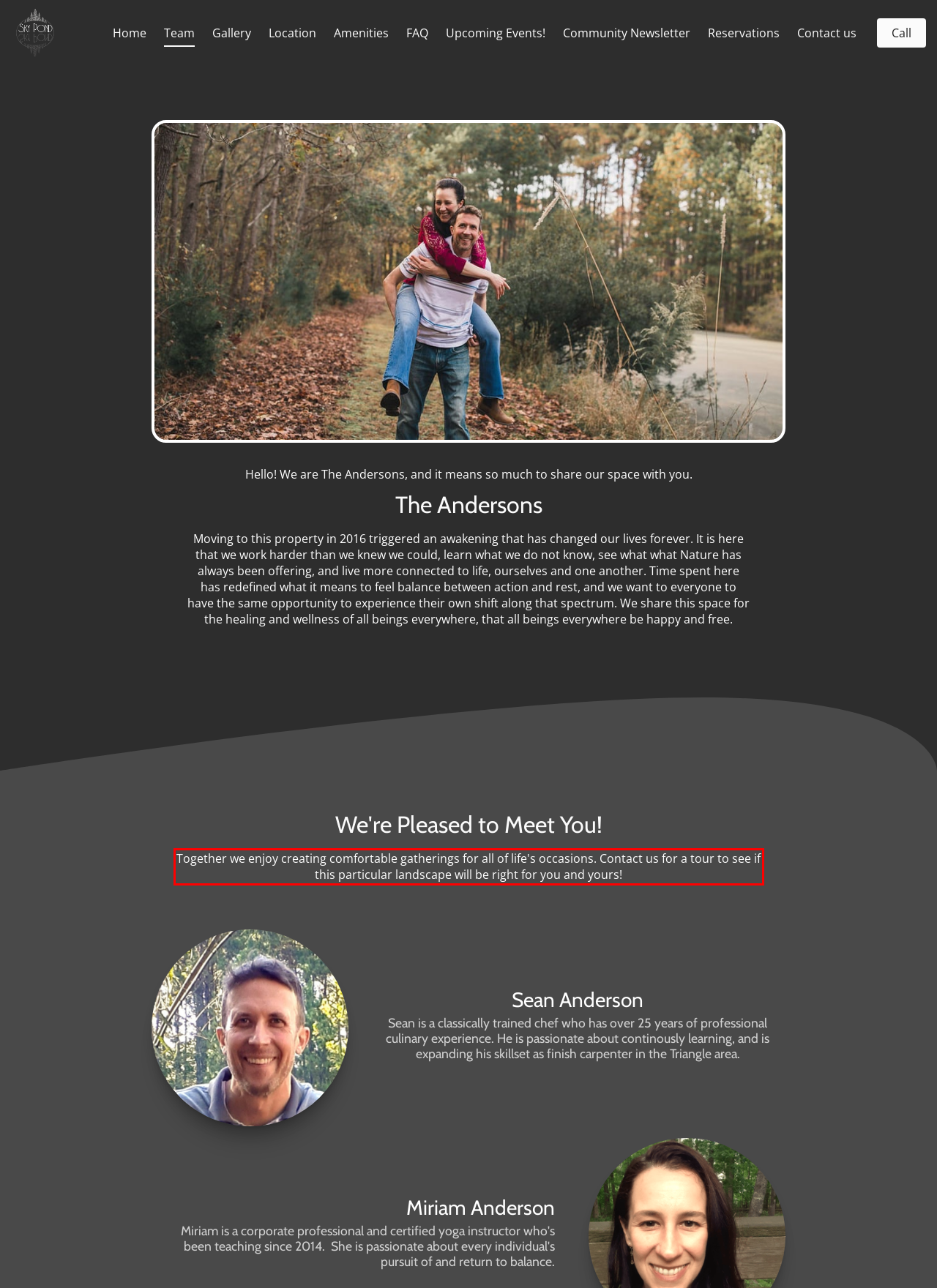From the given screenshot of a webpage, identify the red bounding box and extract the text content within it.

Together we enjoy creating comfortable gatherings for all of life's occasions. Contact us for a tour to see if this particular landscape will be right for you and yours!